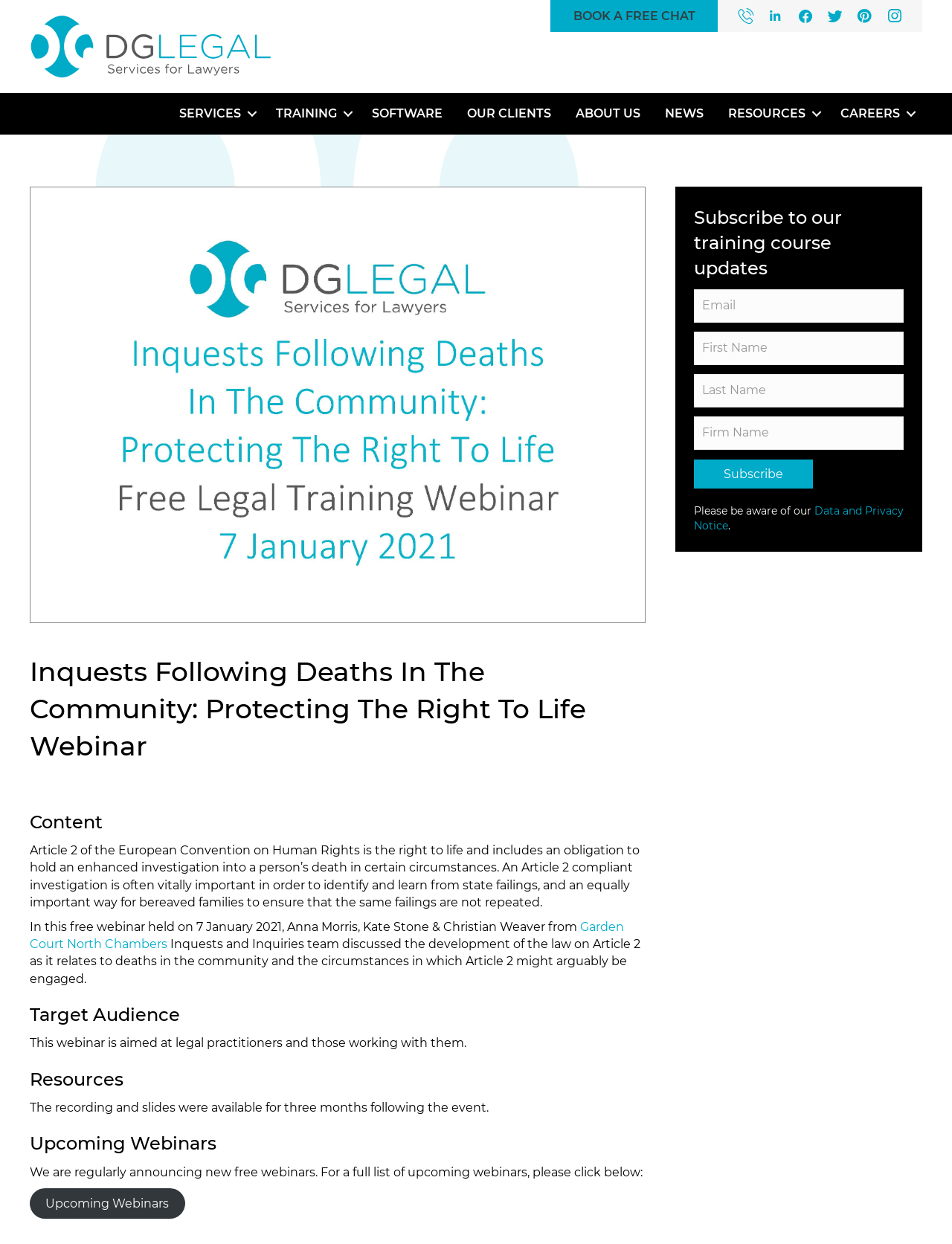Generate a comprehensive description of the contents of the webpage.

This webpage is about a free webinar on "Inquests Following Deaths In The Community: Protecting The Right To Life". At the top, there is a navigation menu with 9 links: "SERVICES", "TRAINING", "SOFTWARE", "OUR CLIENTS", "ABOUT US", "NEWS", "RESOURCES", and "CAREERS". 

Below the navigation menu, there is a large image with the title of the webinar. The title is also presented as a heading element. 

The main content of the webpage is divided into several sections. The first section provides an introduction to Article 2 of the European Convention on Human Rights, which is the right to life and includes an obligation to hold an enhanced investigation into a person’s death in certain circumstances. 

The second section describes the webinar, which was held on 7 January 2021, and features three speakers from Garden Court North Chambers' Inquests and Inquiries team. They discussed the development of the law on Article 2 as it relates to deaths in the community and the circumstances in which Article 2 might arguably be engaged.

The third section specifies the target audience for the webinar, which is legal practitioners and those working with them. 

The fourth section provides information about resources, stating that the recording and slides were available for three months following the event.

The fifth section announces upcoming webinars and invites users to click on a link to view a full list of upcoming webinars.

On the right side of the webpage, there is a form to subscribe to training course updates. The form requires an email address and provides optional fields for first name, last name, and firm name. There is also a button to submit the form. Below the form, there is a notice about the website's data and privacy policy.